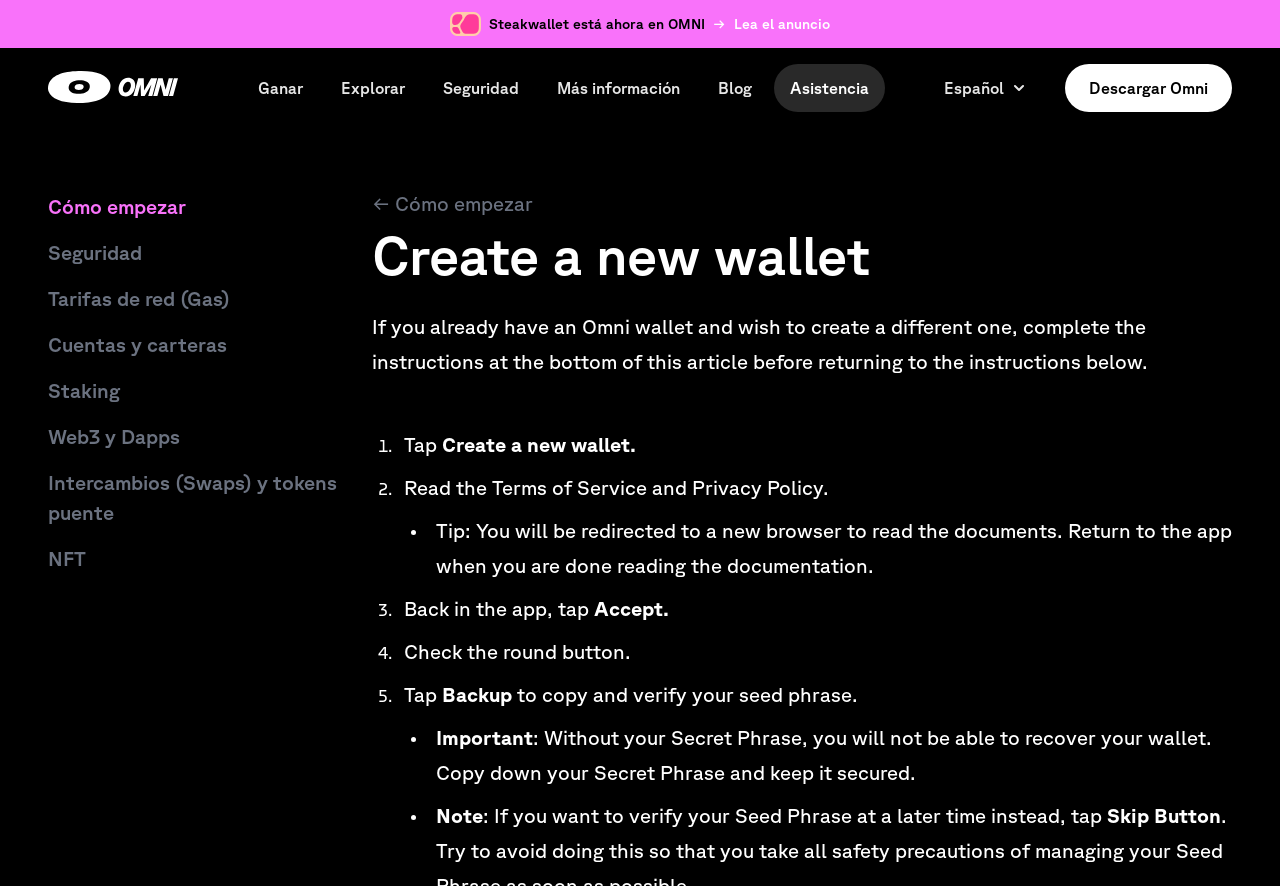Locate the bounding box coordinates of the clickable part needed for the task: "Click the 'Descargar Omni' link".

[0.832, 0.072, 0.962, 0.126]